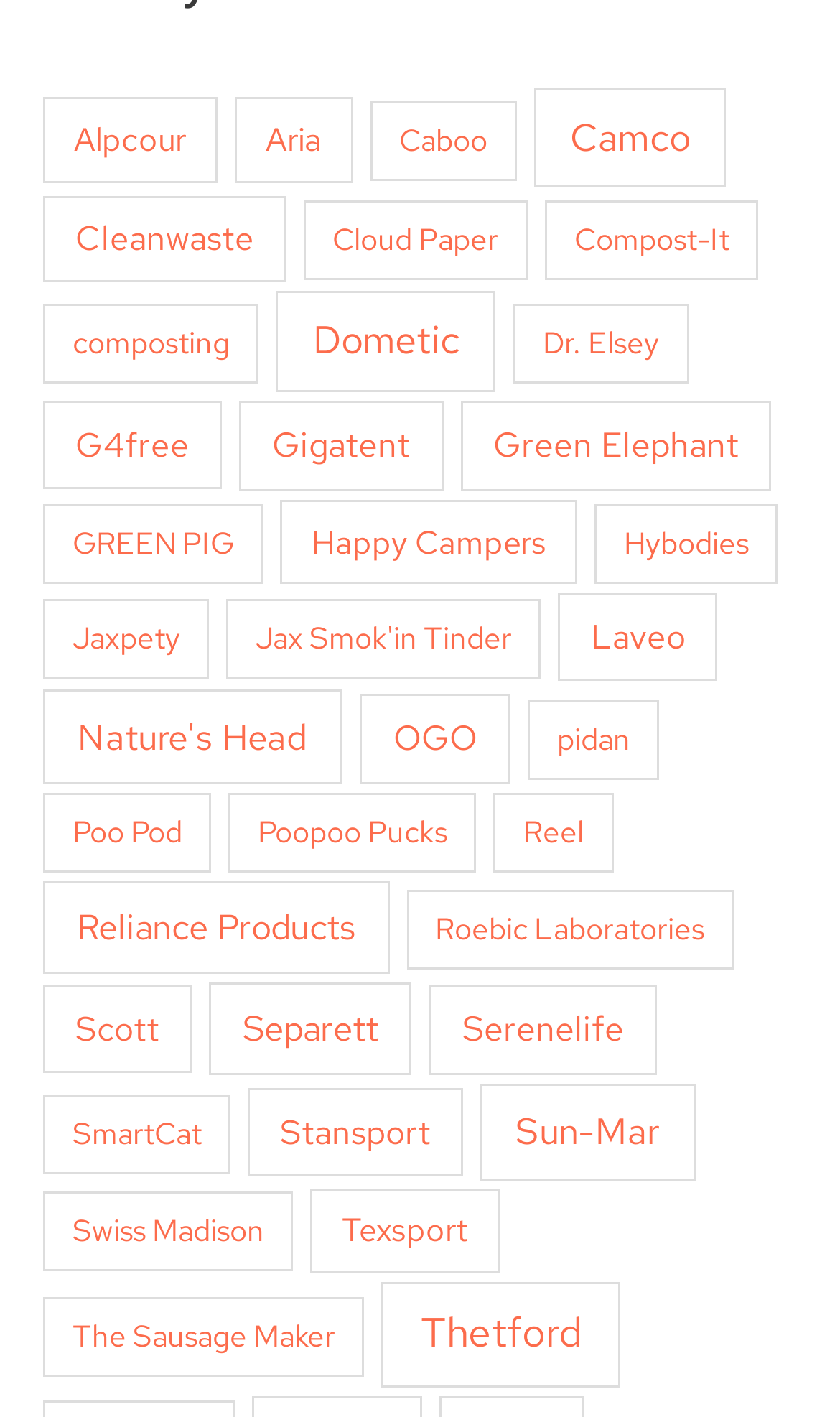Locate the bounding box coordinates of the clickable region to complete the following instruction: "View Alpcour products."

[0.051, 0.069, 0.258, 0.129]